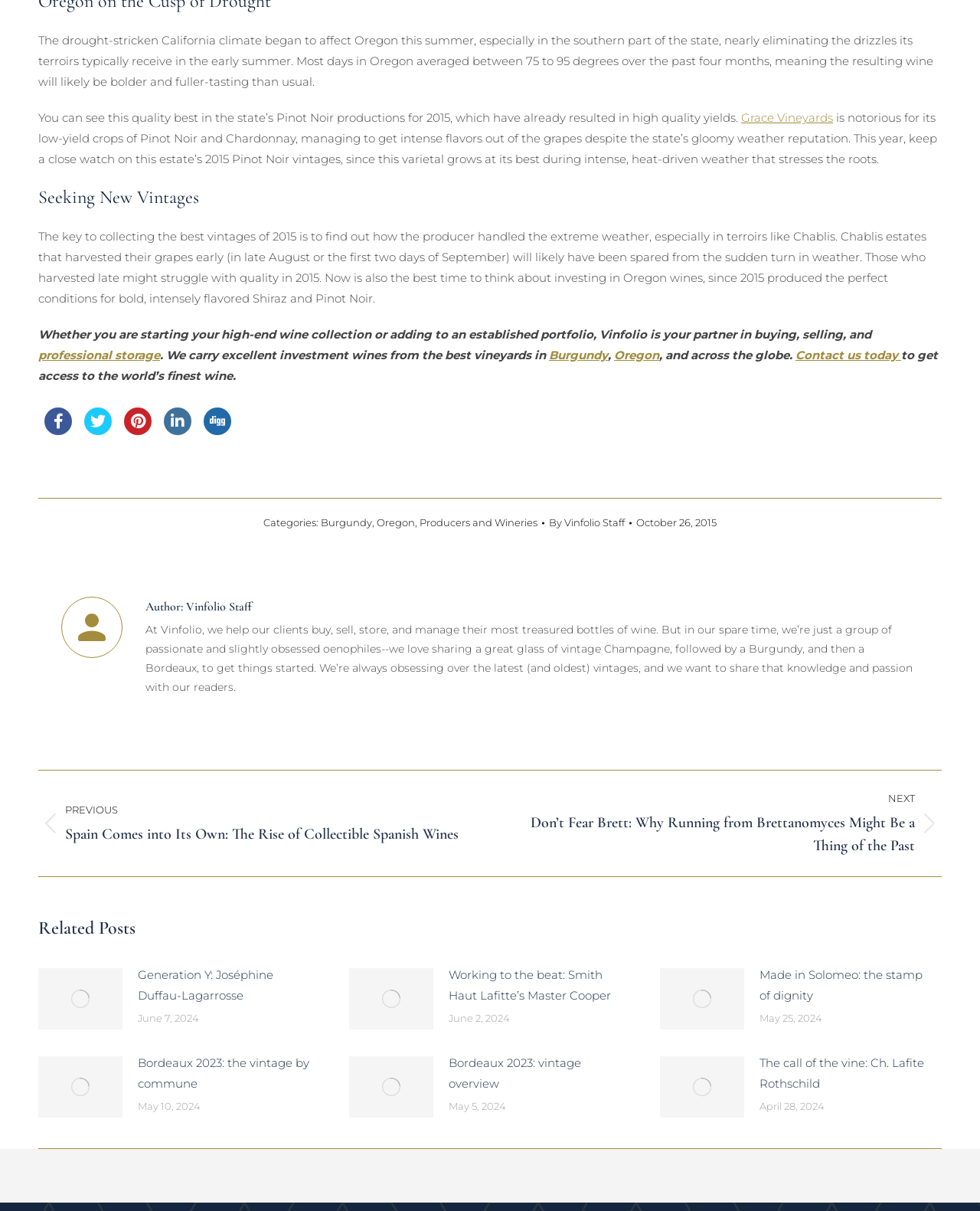What is the name of the estate mentioned in the article?
From the screenshot, provide a brief answer in one word or phrase.

Grace Vineyards